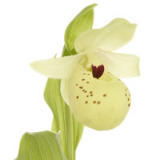Provide a comprehensive description of the image.

This captivating image features the **Orchid Cypripedium Flavum**, a delicate and striking flower known for its unique structure and coloration. The orchid displays a pale yellow hue with subtle reddish-brown speckles, creating an eye-catching contrast. Its shape is characterized by a distinctive pouch-like formation, often referred to as a "slipper," which contributes to its common name, the "slipper orchid." Surrounding the flower are lush green leaves, accentuating the orchid’s beauty and vitality. This stunning example of fine art photography captures the intricate details and natural grace of the orchid, showcasing the artist Debbie Monique Jolliff's skill in highlighting the beauty of plant life. The photograph invites admiration and appreciation for the delicate wonders of nature.